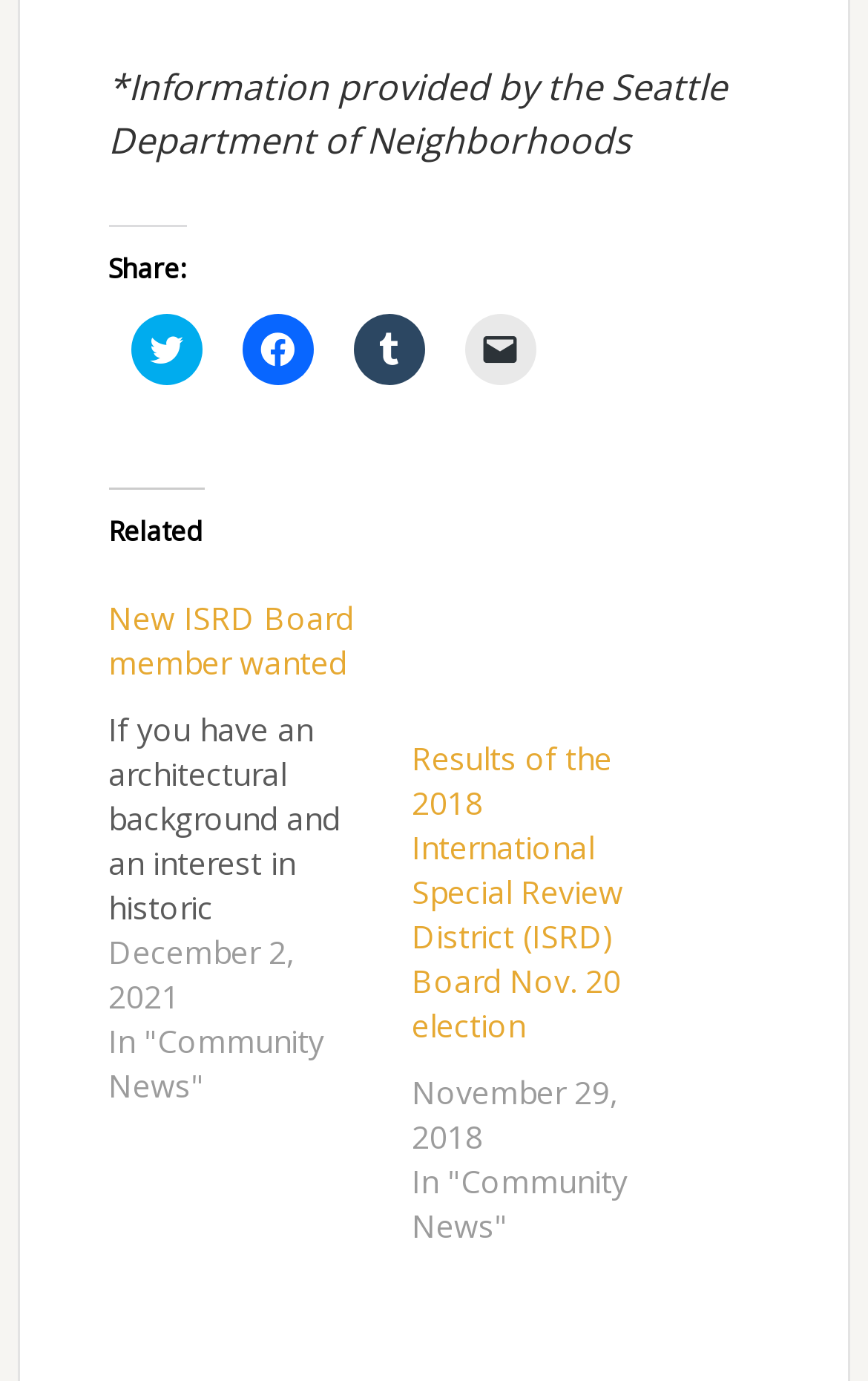Please identify the bounding box coordinates of the element I need to click to follow this instruction: "Share on Twitter".

[0.151, 0.227, 0.233, 0.279]